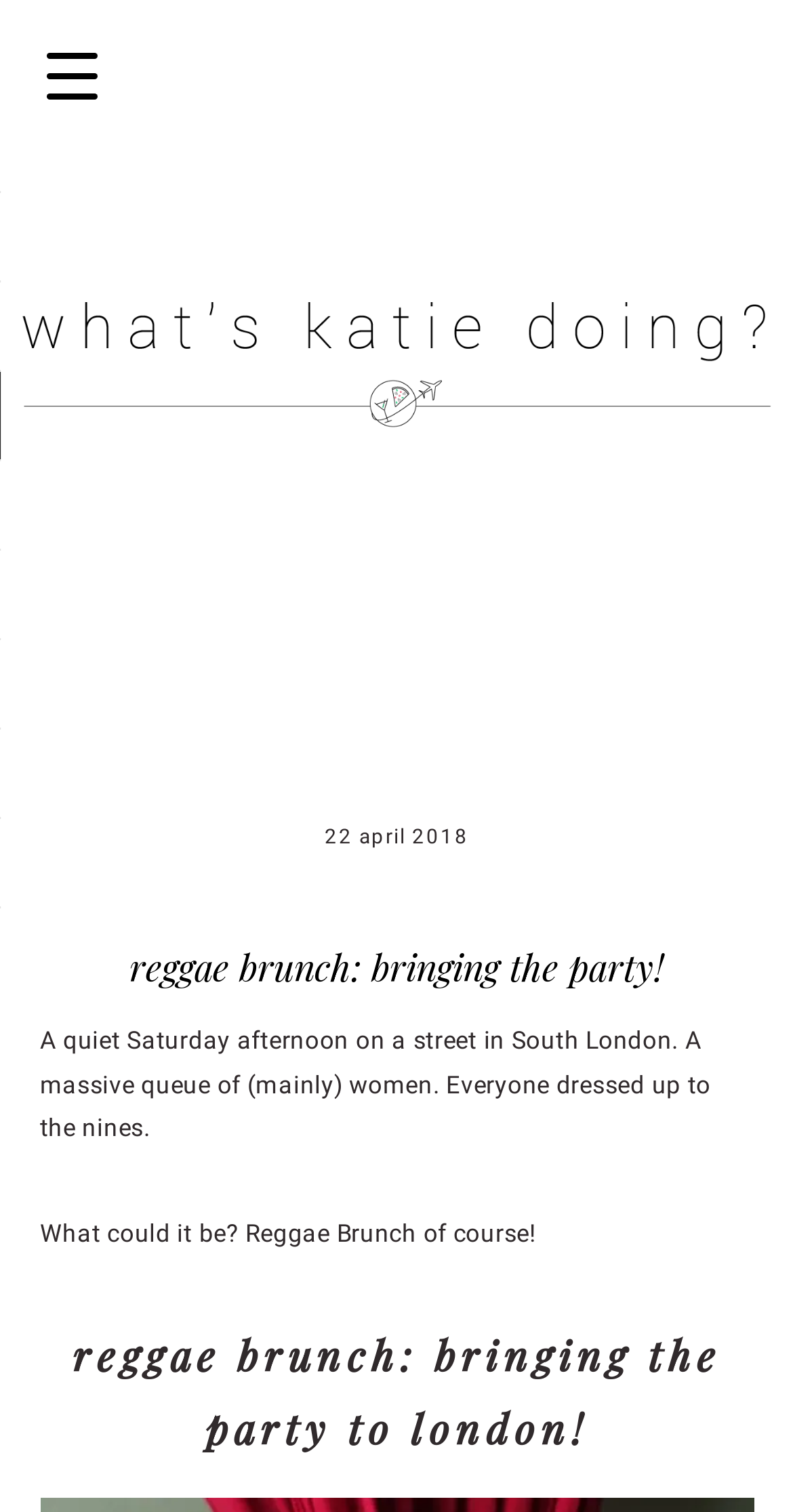Could you identify the text that serves as the heading for this webpage?

reggae brunch: bringing the party!